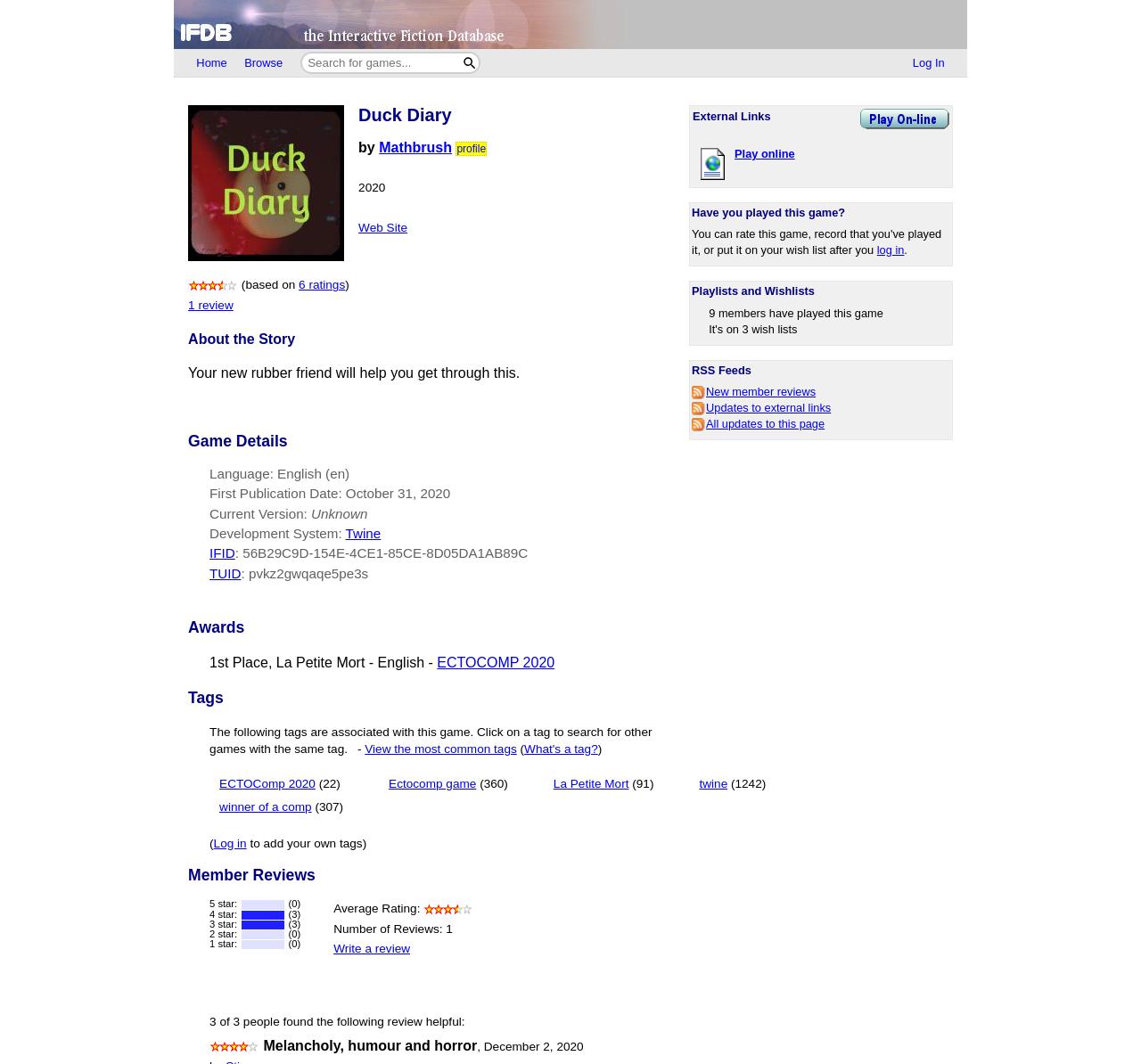Generate a detailed explanation of the webpage's features and information.

This webpage is about a game called "Duck Diary" and provides various details about the game. At the top, there are several links, including "Home", "Browse", and "Log In", which are positioned horizontally across the page. Below these links, there is a search bar with a "Search" button. 

On the left side of the page, there is a section dedicated to the game's details, including its title, author, and publication date. The game's rating, 3½ stars, is displayed prominently, along with the number of ratings and reviews. Below this, there is a brief summary of the game, titled "About the Story". Further down, there are more details about the game, including its language, publication date, and development system.

To the right of the game details section, there are several tables with information about external links, playlists, and wishlists related to the game. There are also links to RSS feeds and updates to the page.

At the bottom of the page, there are two headings, "Awards" and "Tags", which suggest that the game has won an award and has been tagged with certain keywords.